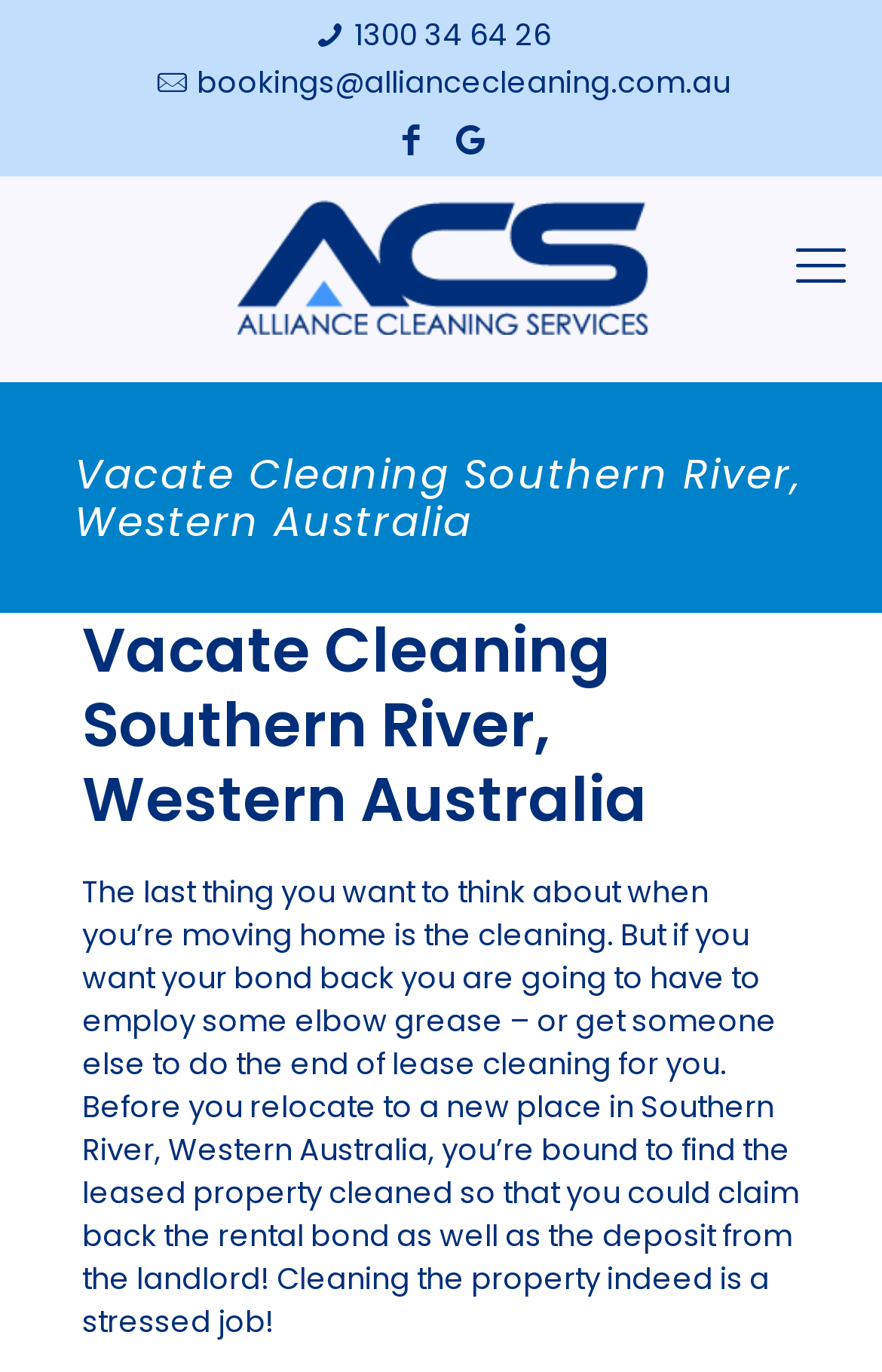Based on the element description bookings@alliancecleaning.com.au, identify the bounding box of the UI element in the given webpage screenshot. The coordinates should be in the format (top-left x, top-left y, bottom-right x, bottom-right y) and must be between 0 and 1.

[0.223, 0.045, 0.828, 0.076]